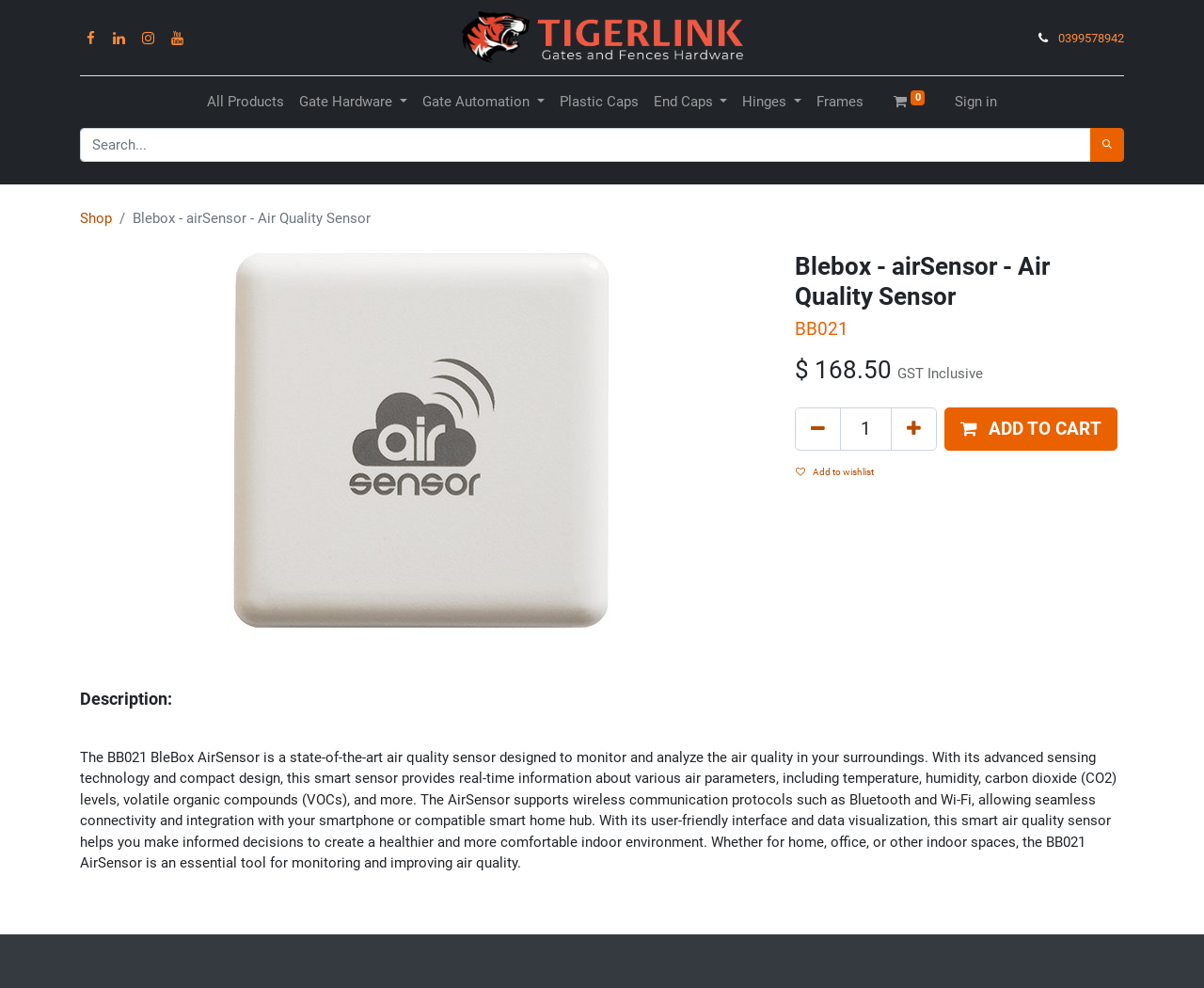Indicate the bounding box coordinates of the element that must be clicked to execute the instruction: "Sign in to your account". The coordinates should be given as four float numbers between 0 and 1, i.e., [left, top, right, bottom].

[0.787, 0.085, 0.834, 0.121]